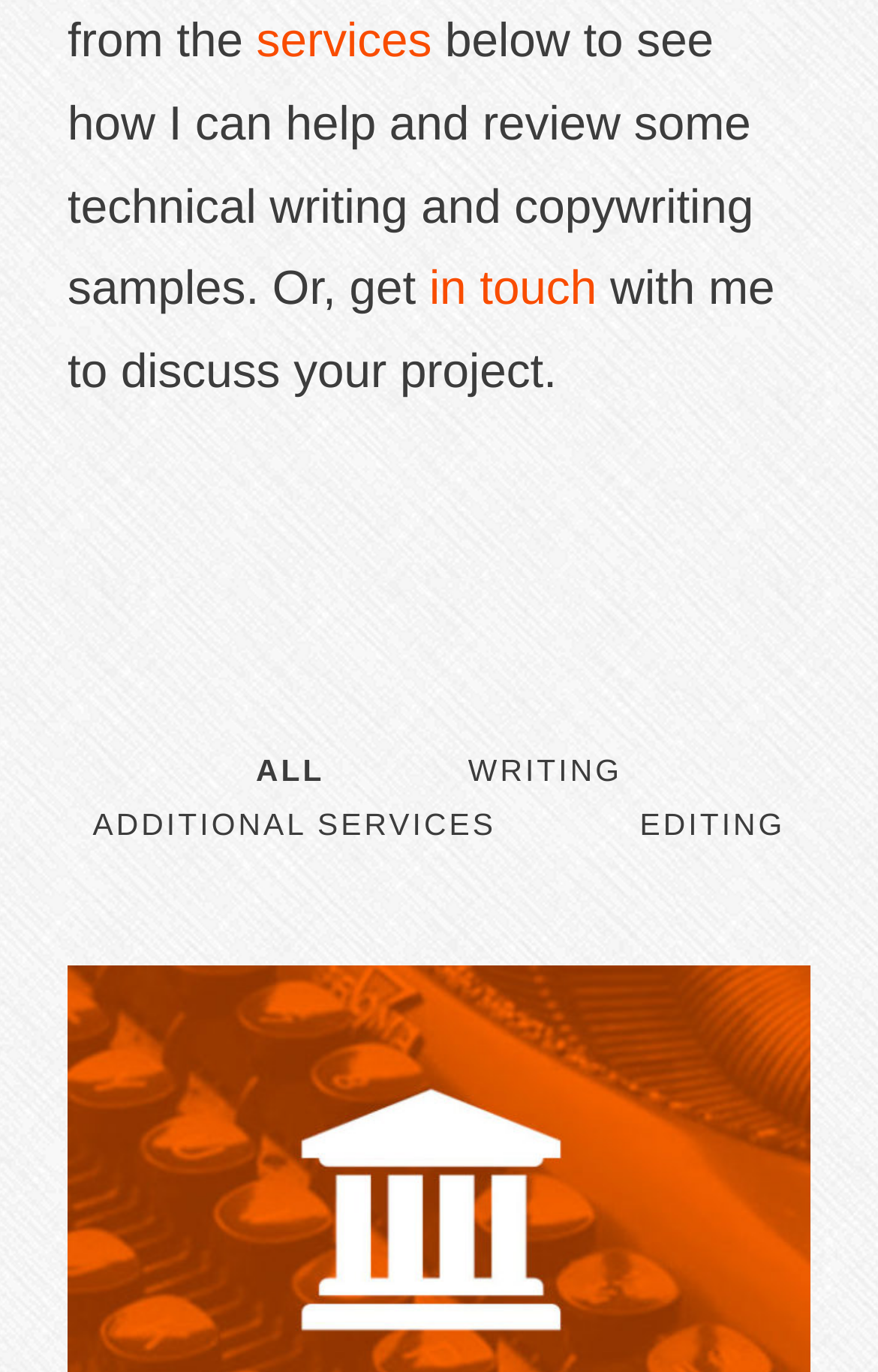Give a short answer using one word or phrase for the question:
What types of writing services are offered?

Writing, editing, and additional services